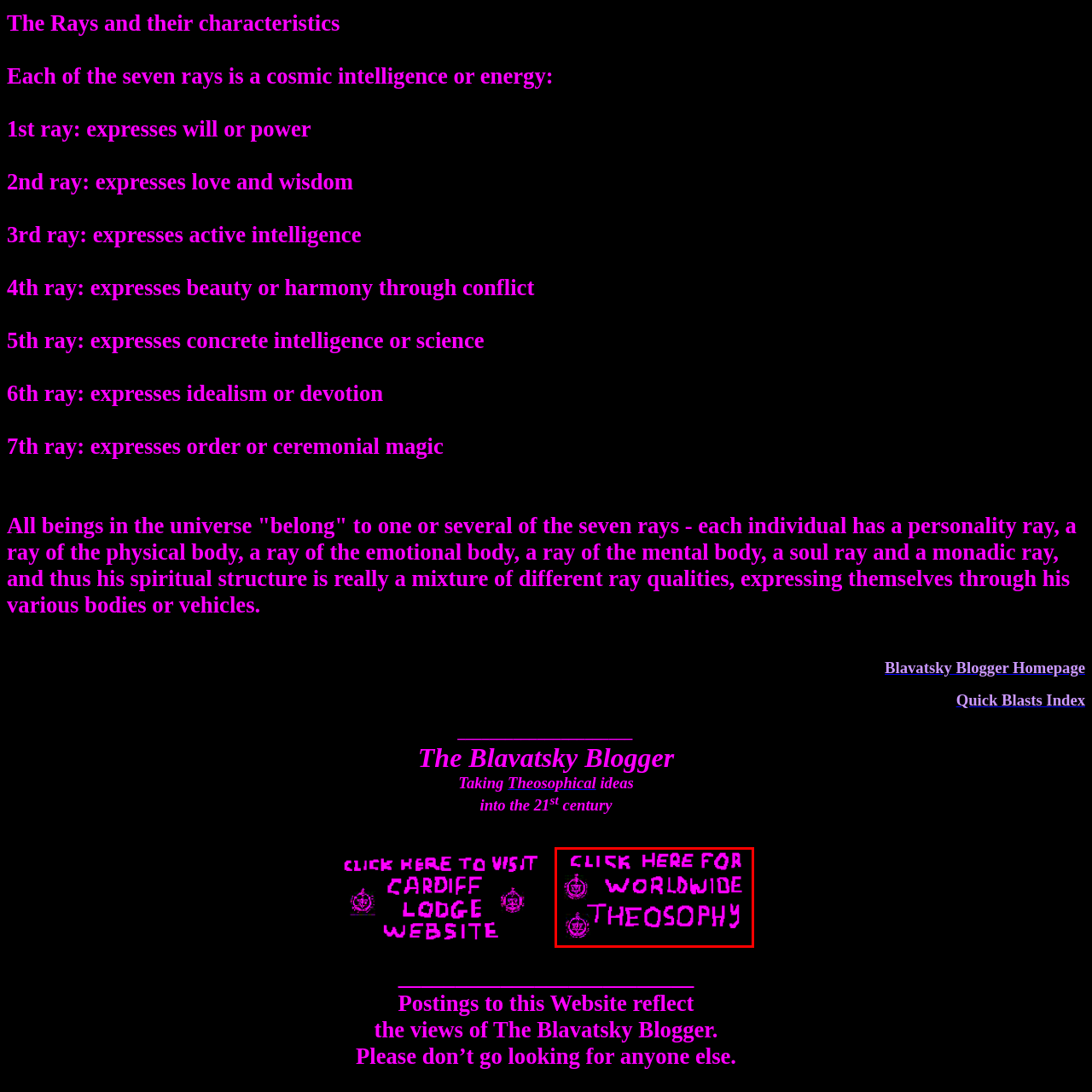Explain the image in the red bounding box with extensive details.

The image features a vibrant, eye-catching design characterized by bold pink lettering that reads "CLICK HERE FOR WORLDWIDE THEOSOPHY." Below this text is a smaller line that emphasizes "THEOSOPHY," reinforcing the theme of spiritual wisdom and teachings associated with the Theosophical Society. Flanking the text on either side are symbolic motifs, likely connected to Theosophical symbols, adding a decorative element that enhances the overall aesthetic. The stark black background contrasts sharply with the bright pink, drawing attention to the invitation to explore Theosophy, a philosophical system that seeks a deeper understanding of life and the universe. This image serves as a gateway for visitors interested in the teachings and philosophy related to Theosophy.